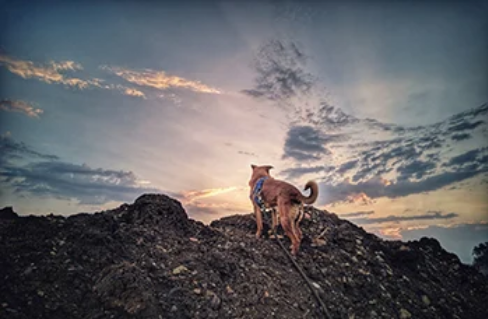What is the dog's posture?
Using the image as a reference, give a one-word or short phrase answer.

Alert and curious